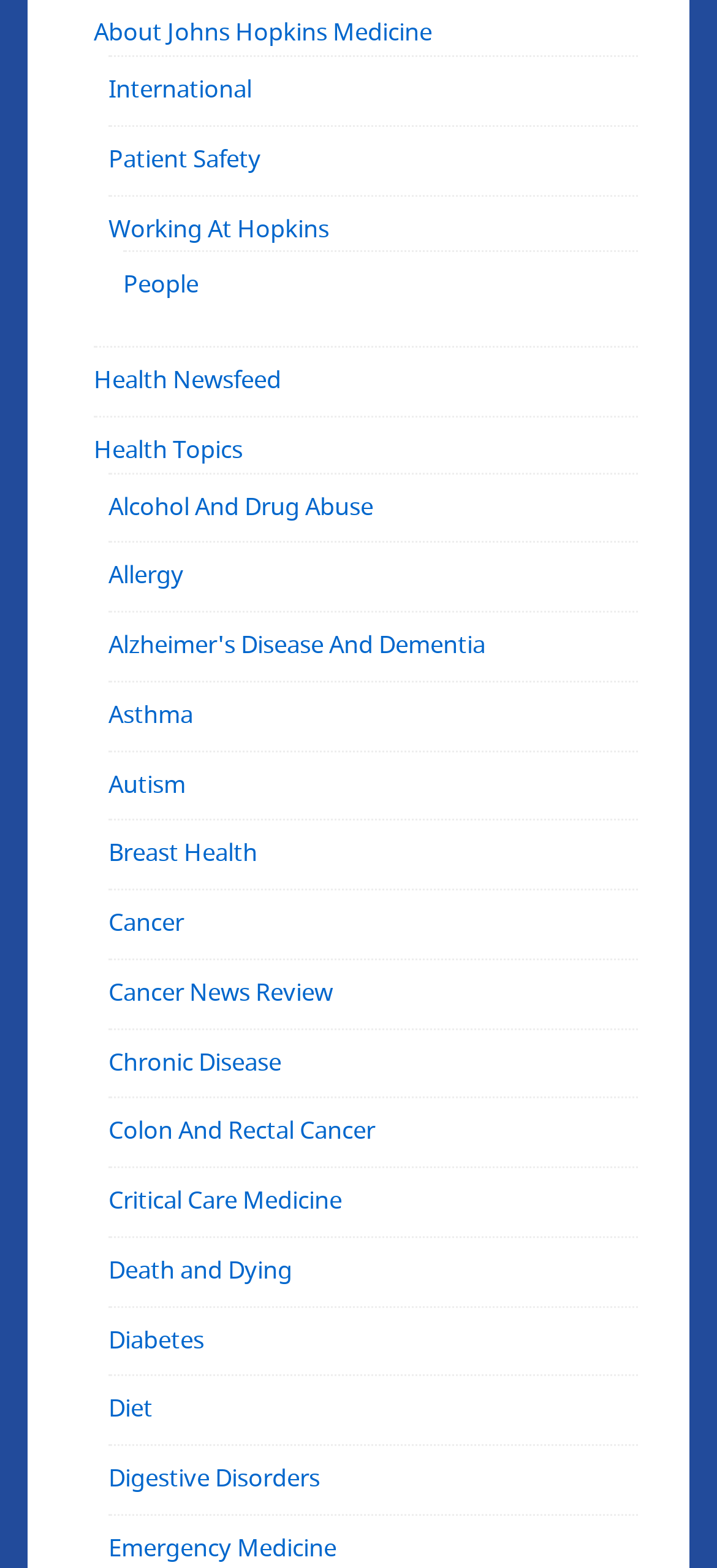Identify and provide the bounding box coordinates of the UI element described: "Health Topics". The coordinates should be formatted as [left, top, right, bottom], with each number being a float between 0 and 1.

[0.131, 0.275, 0.338, 0.298]